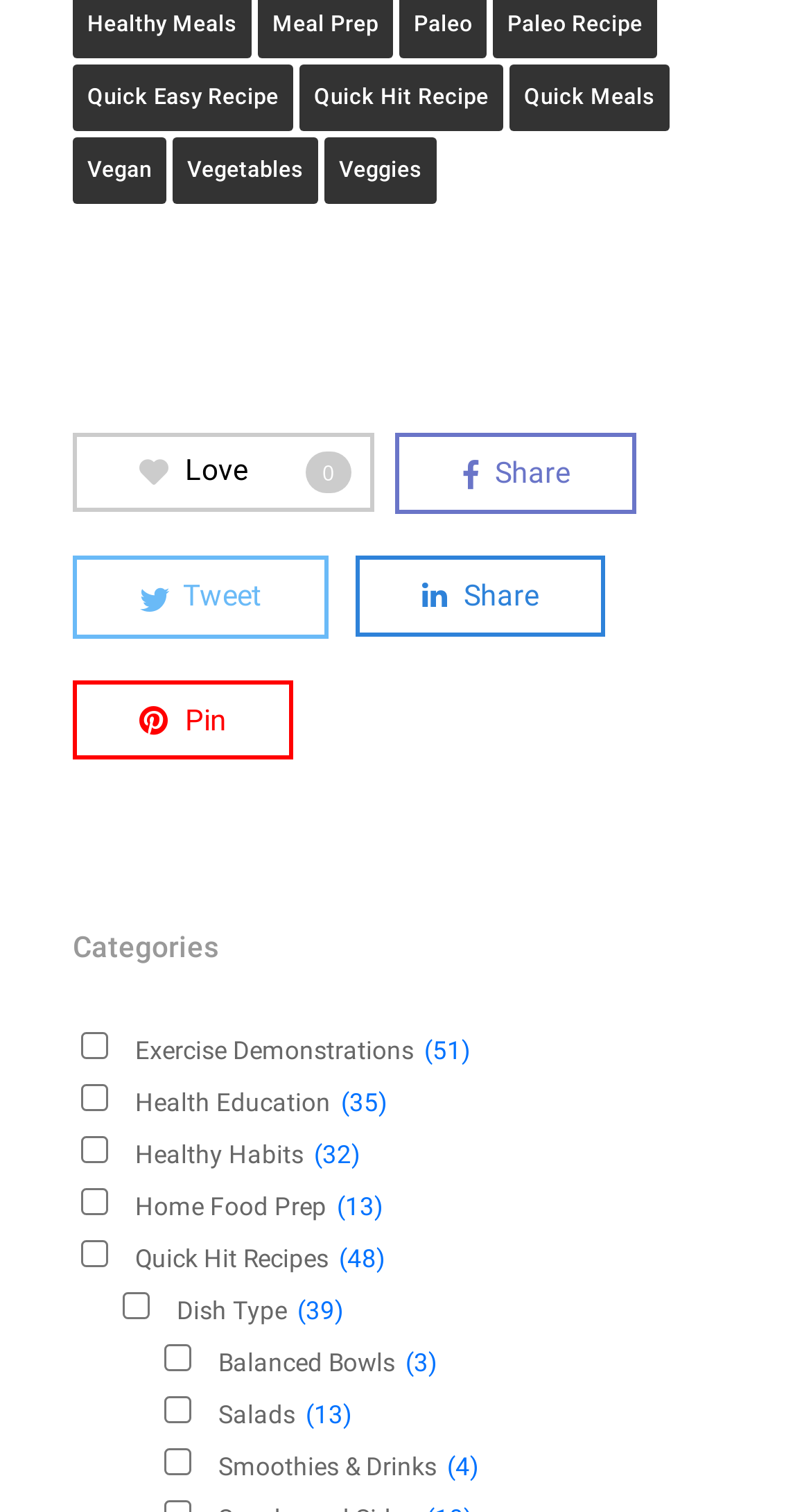Use a single word or phrase to answer the question:
What is the first category listed?

Quick Easy Recipe